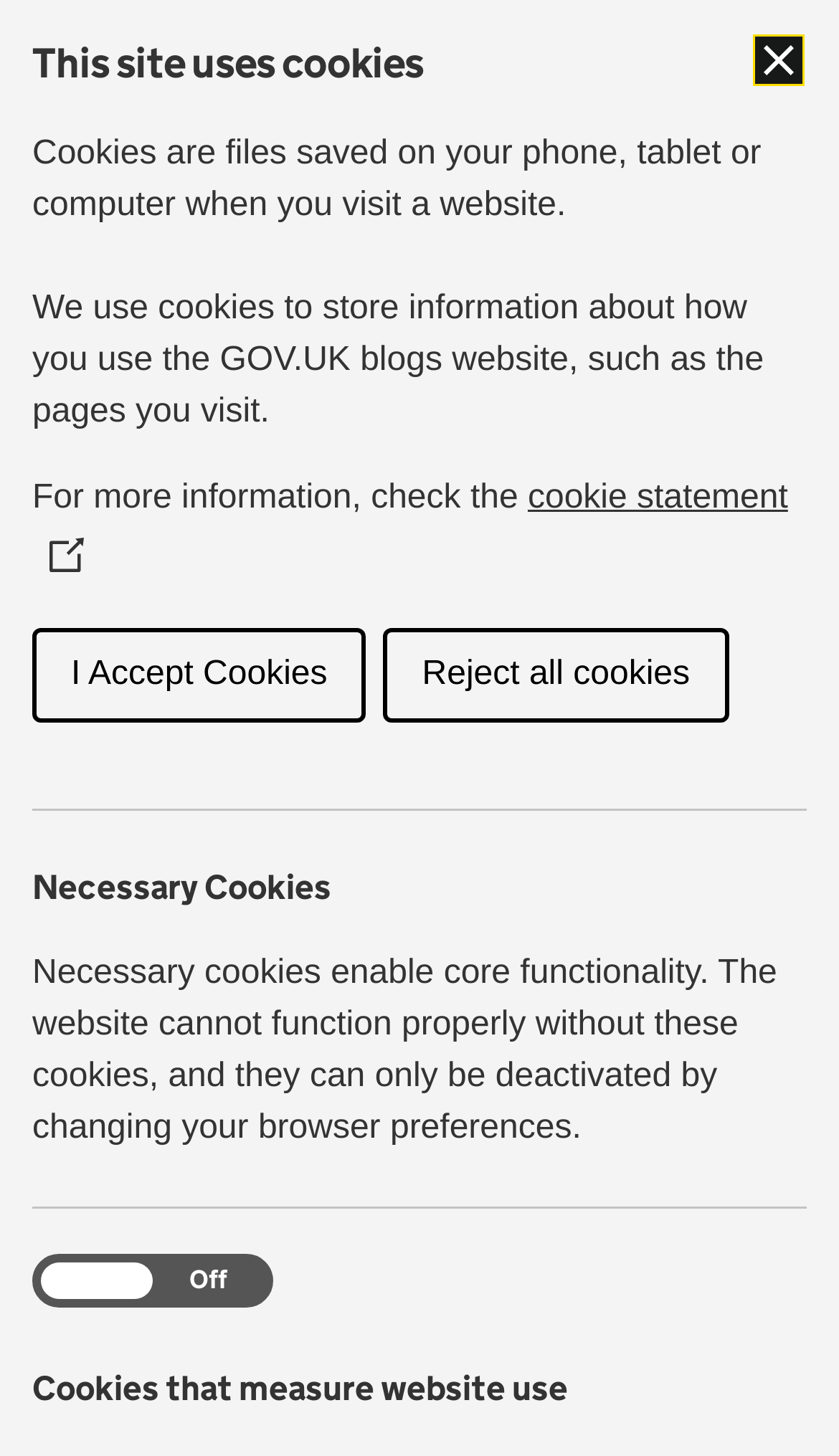Please specify the bounding box coordinates of the area that should be clicked to accomplish the following instruction: "Click the 'Save and Close' button". The coordinates should consist of four float numbers between 0 and 1, i.e., [left, top, right, bottom].

[0.897, 0.024, 0.959, 0.059]